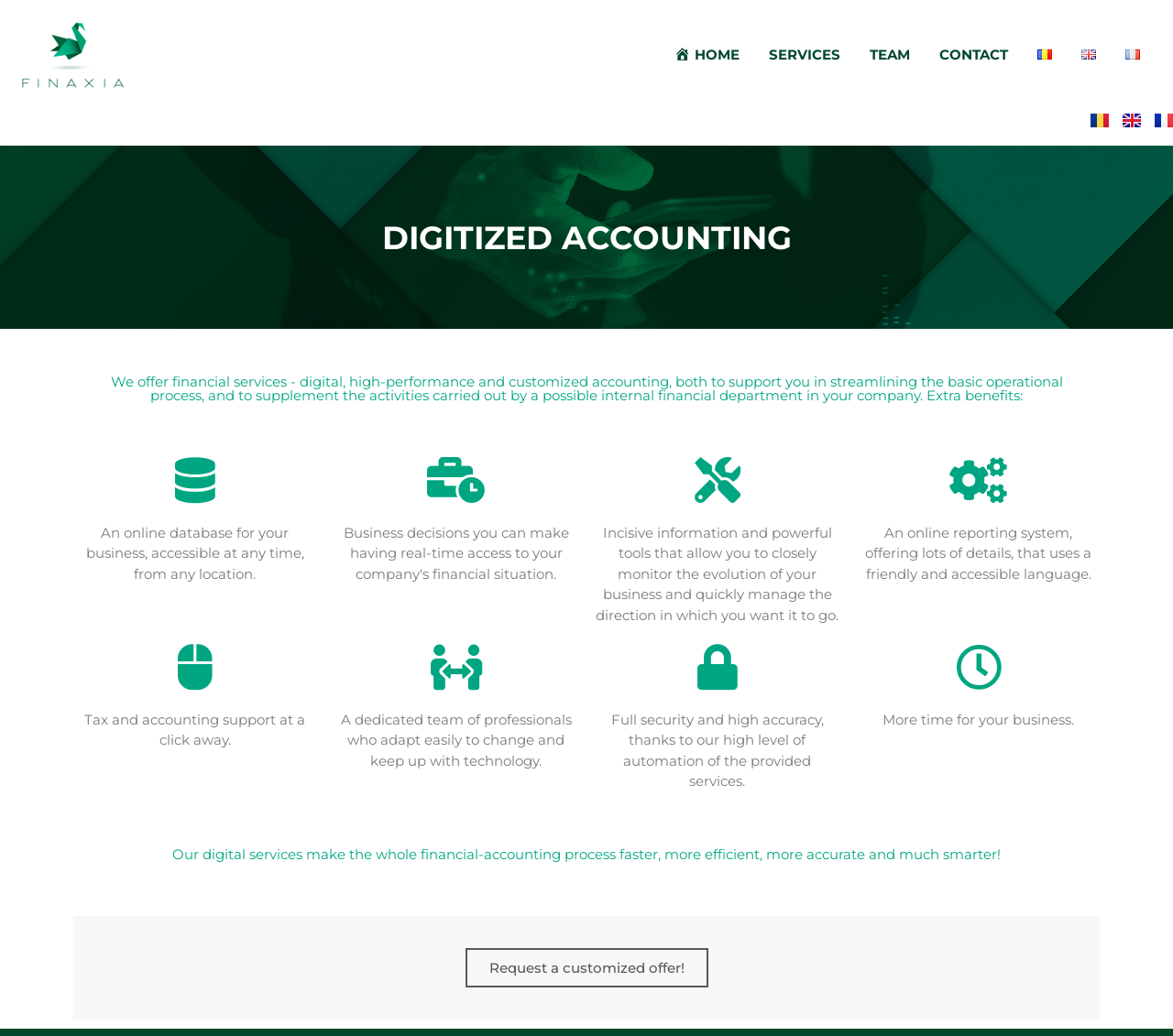What is the benefit of using the company's online reporting system?
Look at the image and respond to the question as thoroughly as possible.

The benefit of using the company's online reporting system is that it offers lots of details, as mentioned in the text 'An online reporting system, offering lots of details, that uses a friendly and accessible language'.